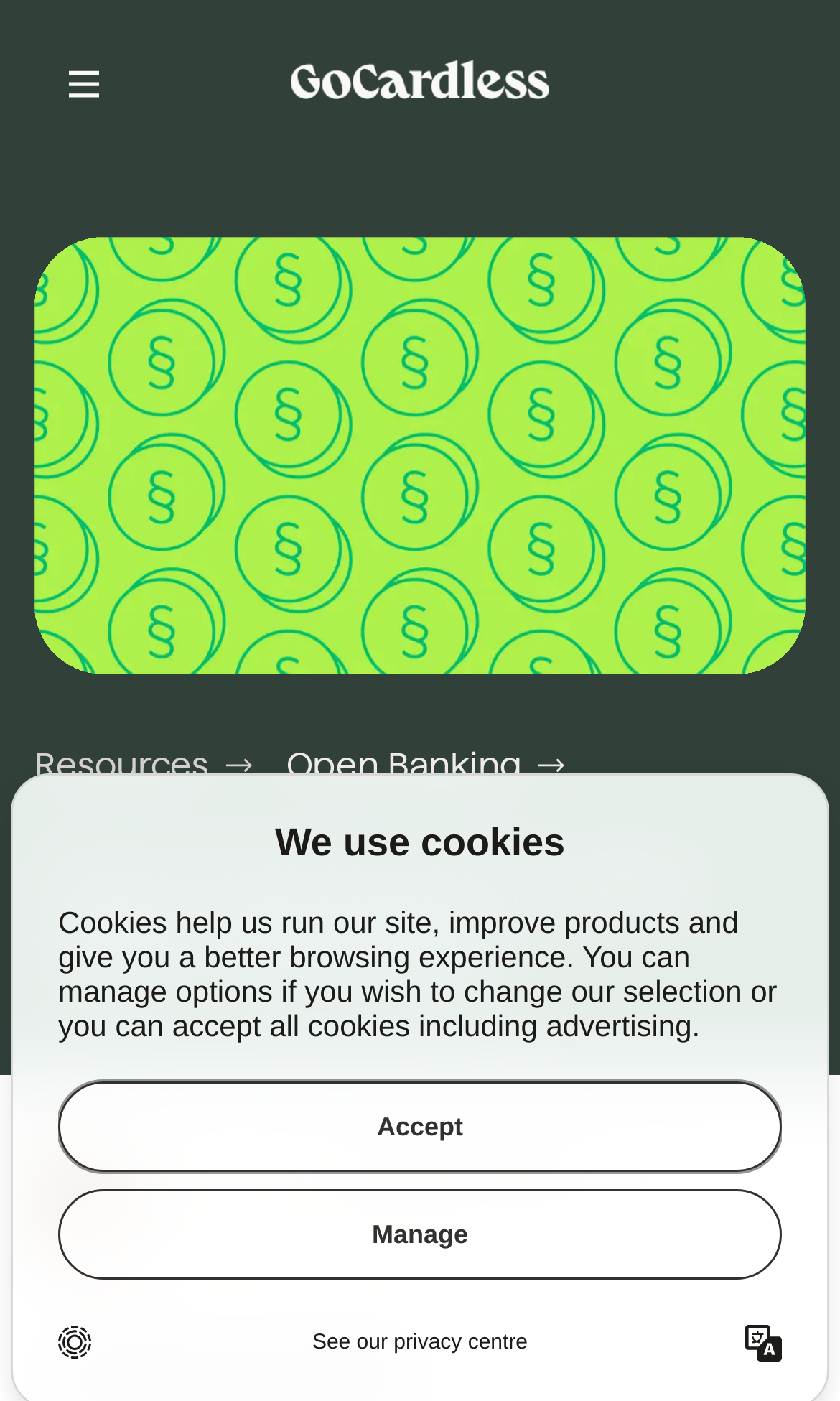Can you determine the main header of this webpage?

How insurance uses open banking